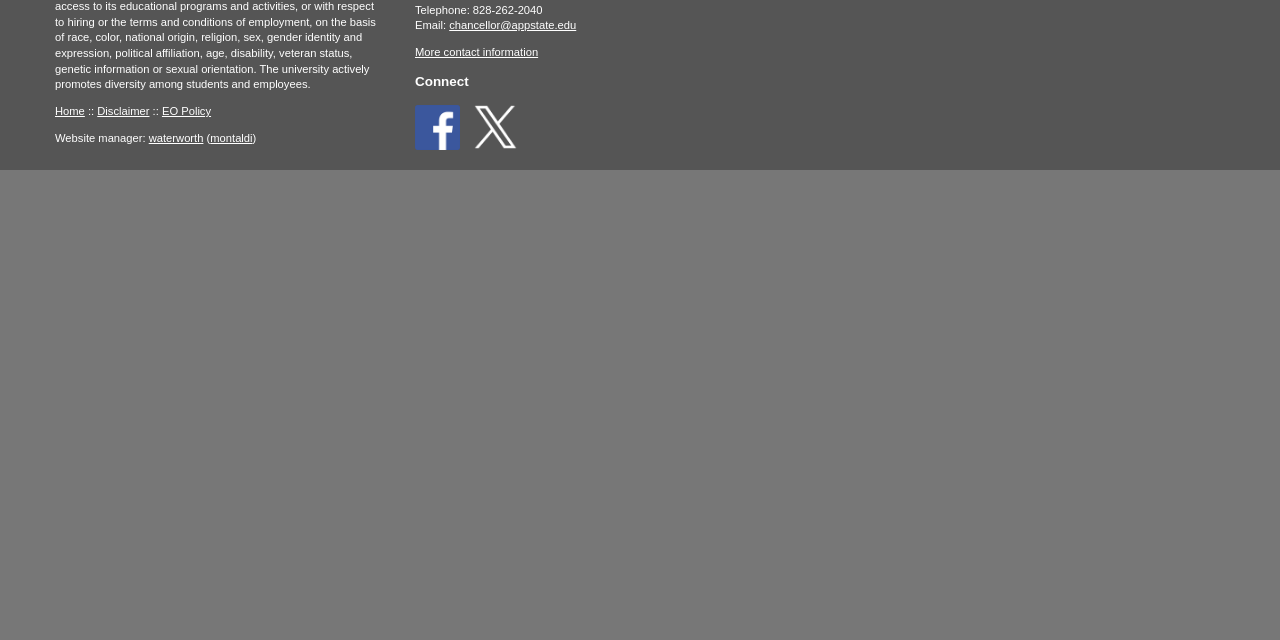Find the bounding box coordinates corresponding to the UI element with the description: "More contact information". The coordinates should be formatted as [left, top, right, bottom], with values as floats between 0 and 1.

[0.324, 0.072, 0.42, 0.091]